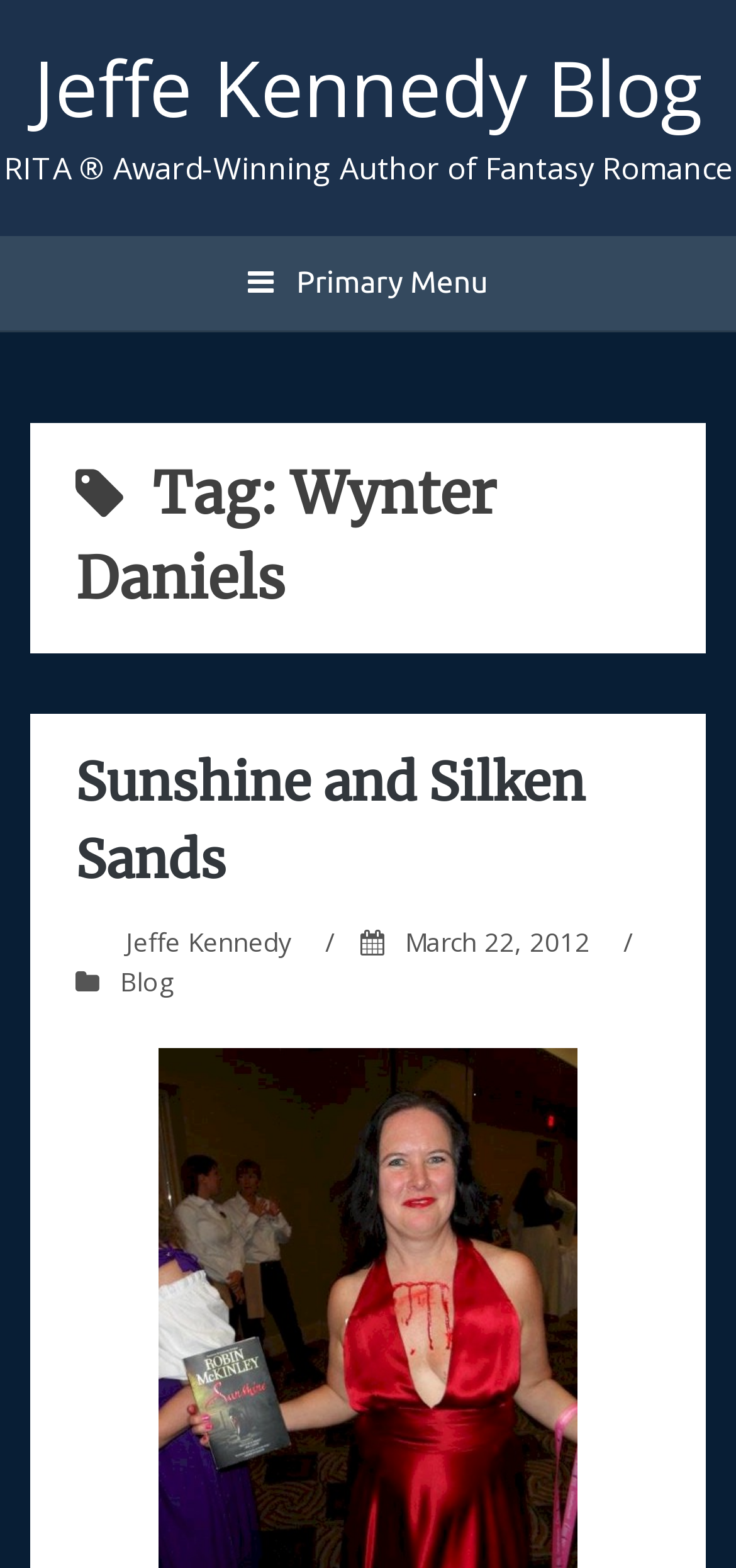Provide a thorough description of the webpage's content and layout.

The webpage is about Wynter Daniels, an author, and is part of Jeffe Kennedy's blog. At the top, there is a link to the blog's main page, "Jeffe Kennedy Blog". Below this, there is a brief description of the author, "RITA ® Award-Winning Author of Fantasy Romance". 

To the right of this description, there is a button labeled "Primary Menu", which, when expanded, reveals a menu with a heading "Tag: Wynter Daniels". Below this heading, there is a section with a title "Sunshine and Silken Sands", which contains a link to a specific blog post with the same title. 

Underneath the title, there are three links: one to the author's name, "Jeffe Kennedy", another to the date "March 22, 2012", and a third to the category "Blog". The date link also contains a time element, but the time is not specified. Overall, the webpage appears to be a blog post or author page with links to related content.